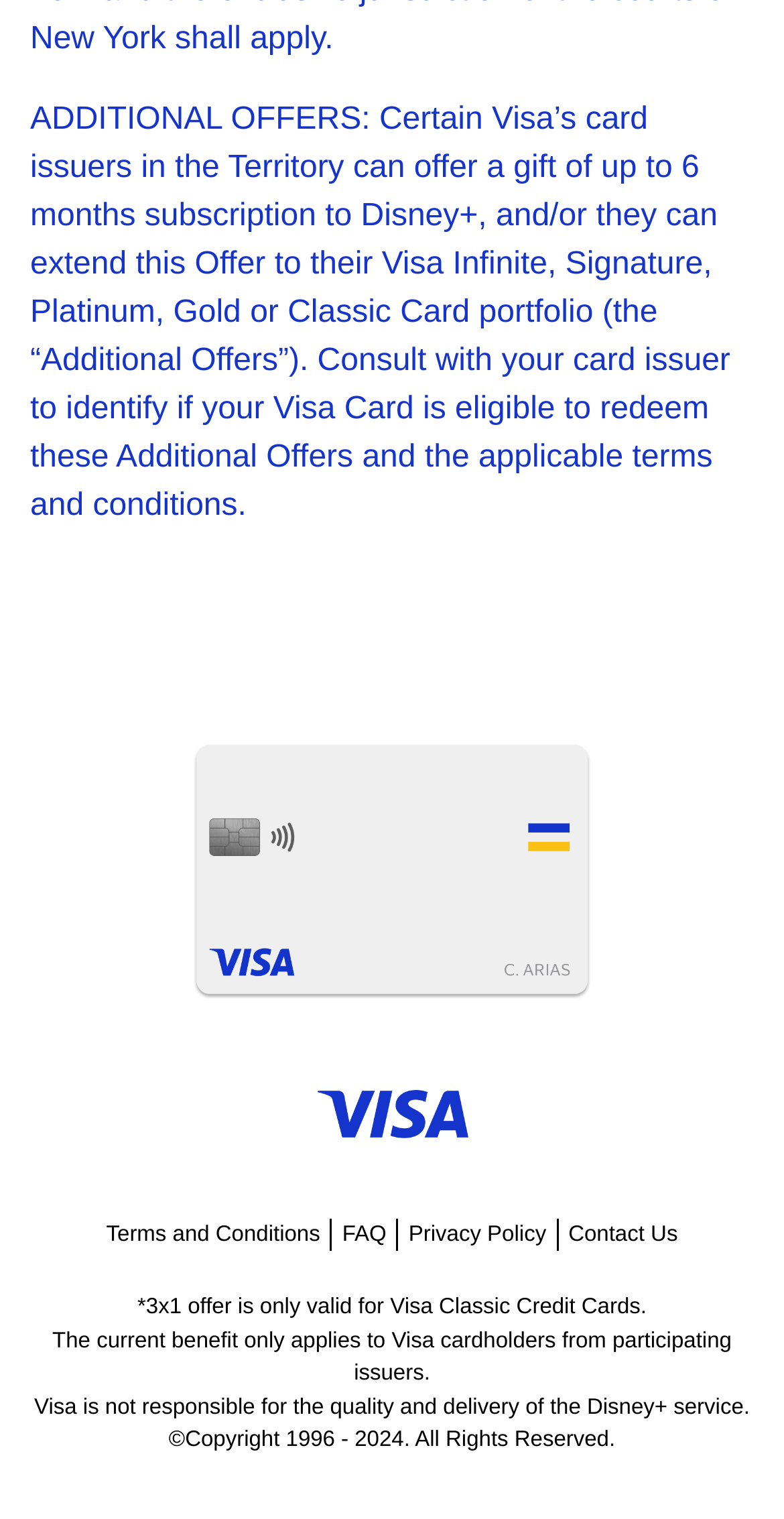Please provide a comprehensive response to the question based on the details in the image: What is the copyright year range?

The StaticText element with the text '©Copyright 1996 - 2024. All Rights Reserved.' displays the copyright year range as 1996 - 2024.